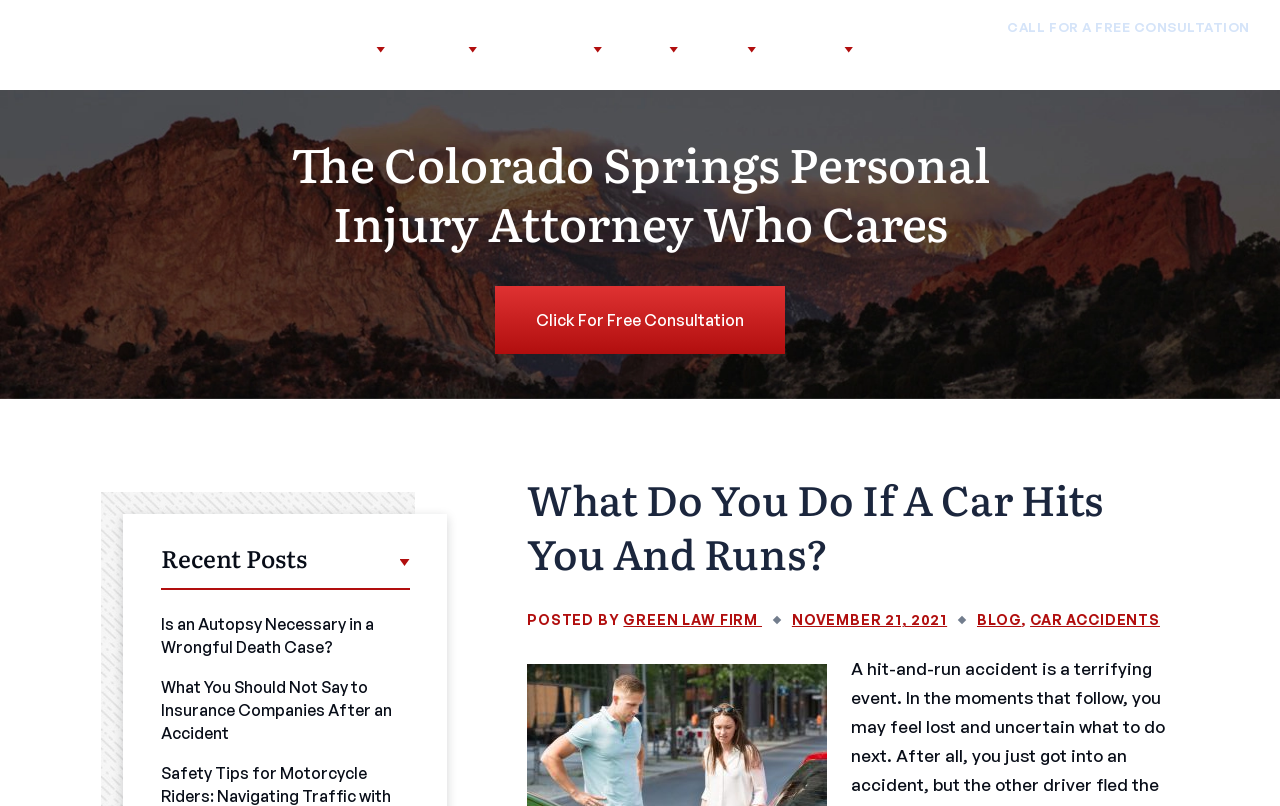Determine the bounding box of the UI element mentioned here: "click for free consultation". The coordinates must be in the format [left, top, right, bottom] with values ranging from 0 to 1.

[0.387, 0.355, 0.613, 0.439]